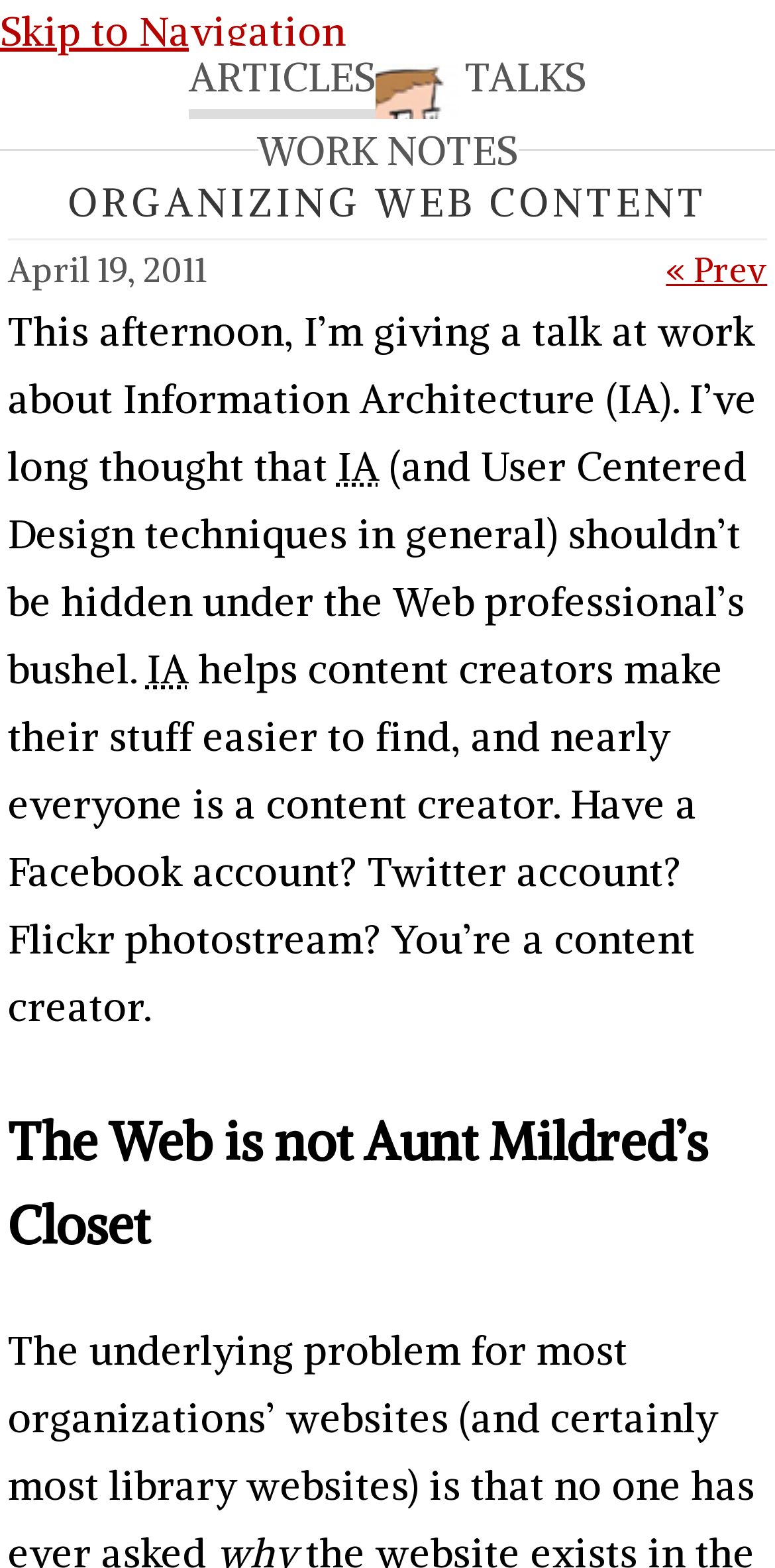What is the topic of the talk?
Refer to the screenshot and deliver a thorough answer to the question presented.

The topic of the talk is mentioned in the text 'I’m giving a talk at work about Information Architecture (IA).' which is located in the main content area of the webpage.